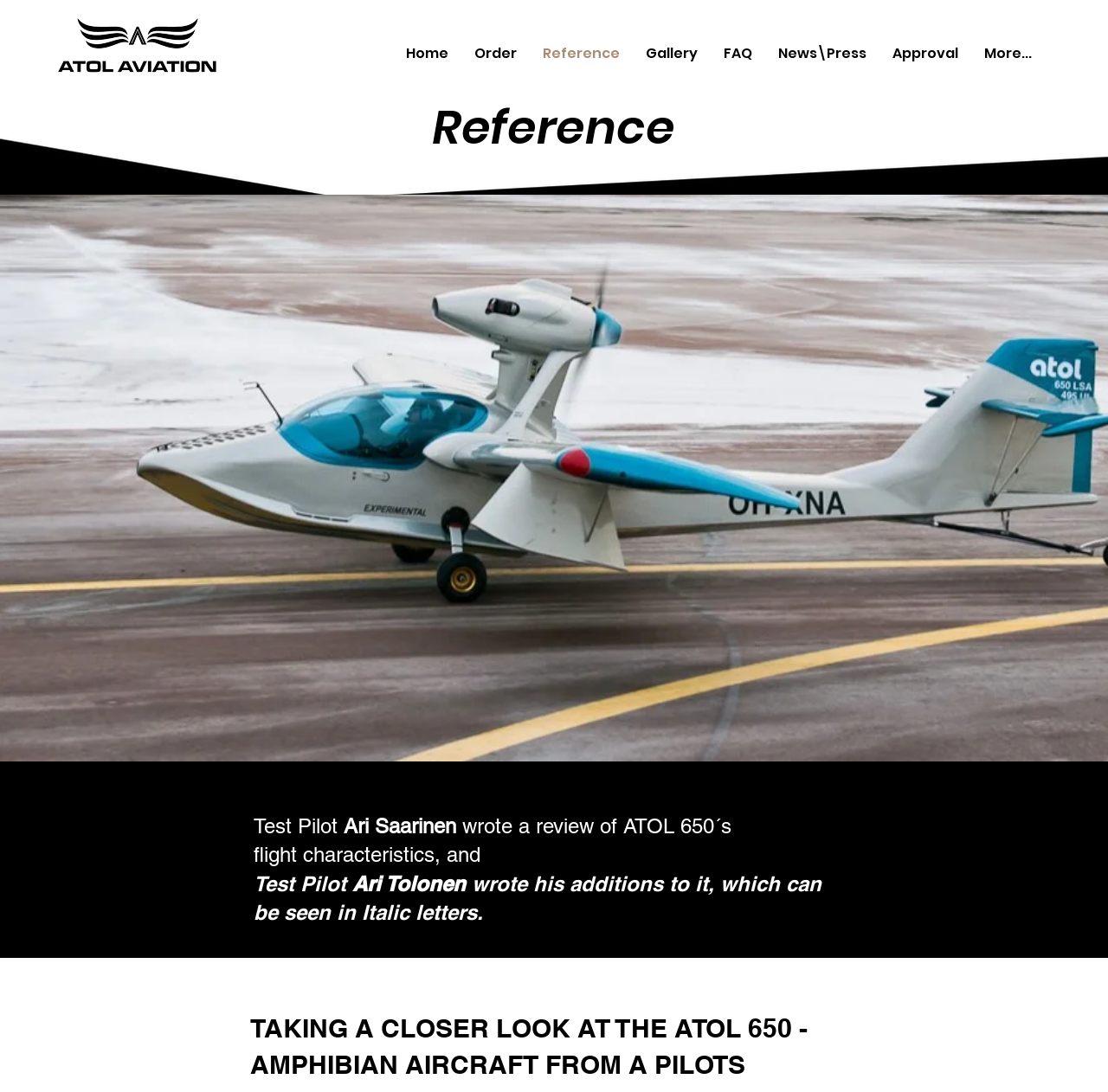What is the purpose of the 'More...' link?
Observe the image and answer the question with a one-word or short phrase response.

To show more links